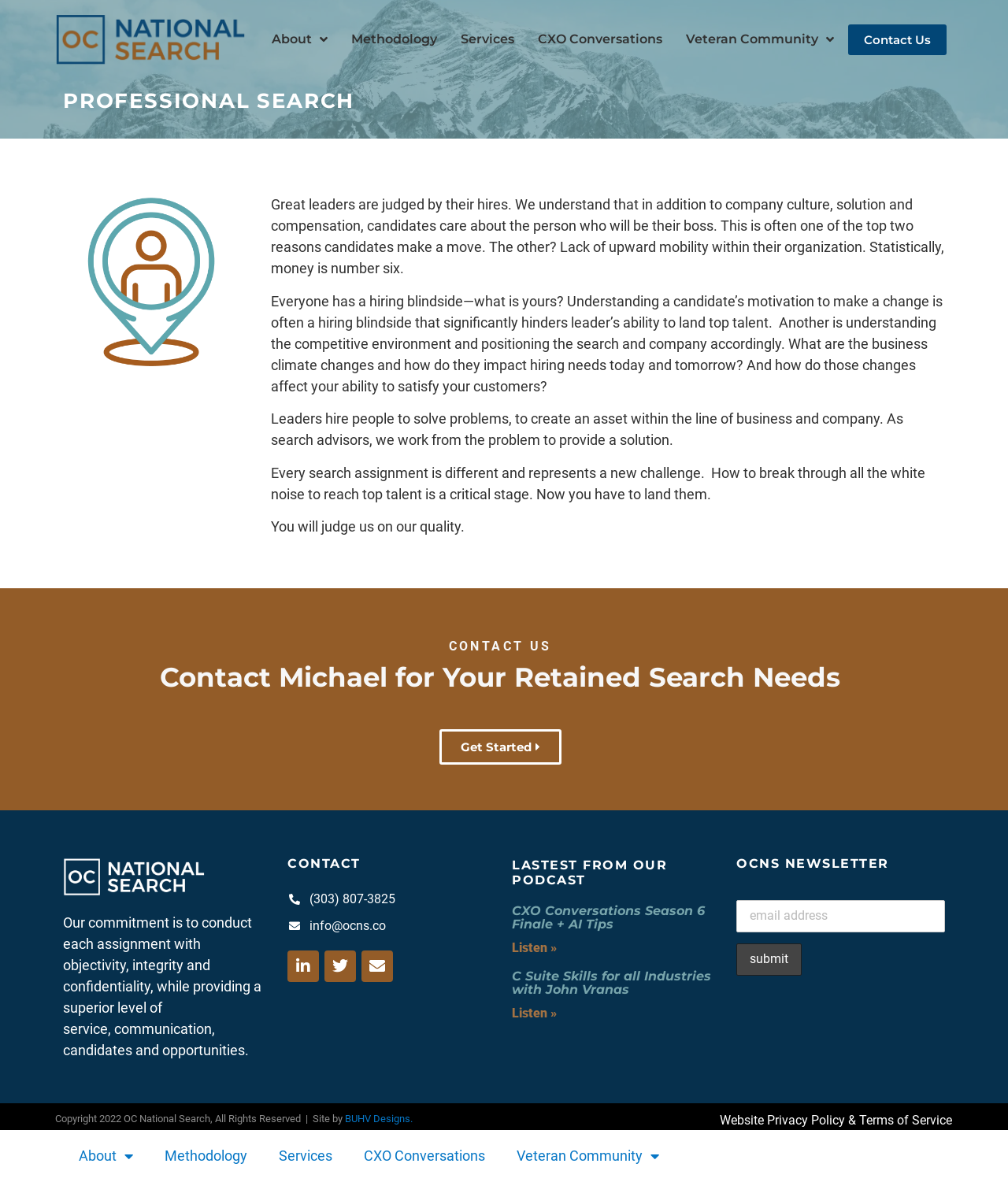Identify the bounding box coordinates for the region to click in order to carry out this instruction: "Subscribe to the OCNS newsletter". Provide the coordinates using four float numbers between 0 and 1, formatted as [left, top, right, bottom].

[0.73, 0.762, 0.938, 0.789]